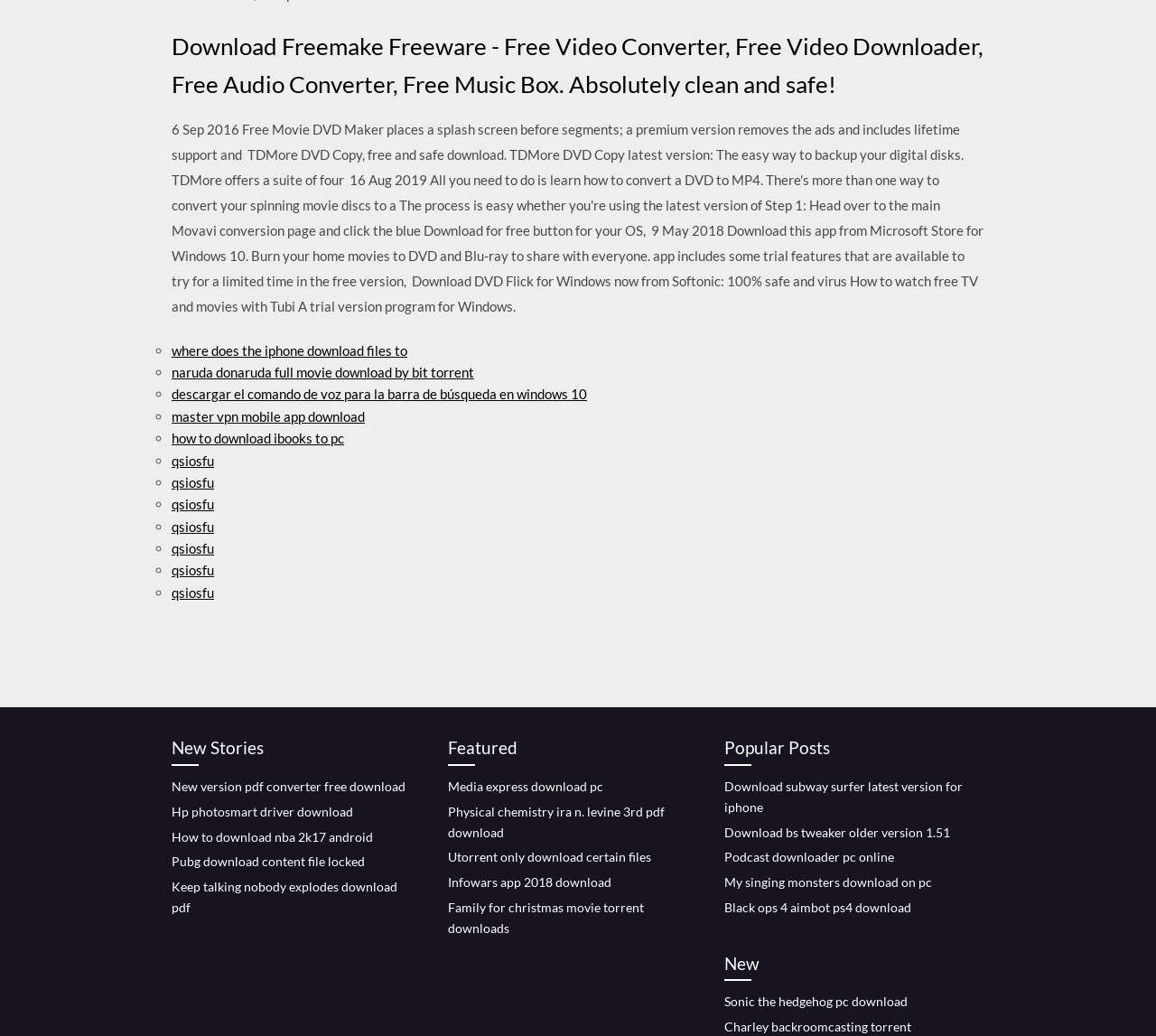Identify the bounding box coordinates of the part that should be clicked to carry out this instruction: "Download Freemake Freeware".

[0.148, 0.026, 0.852, 0.099]